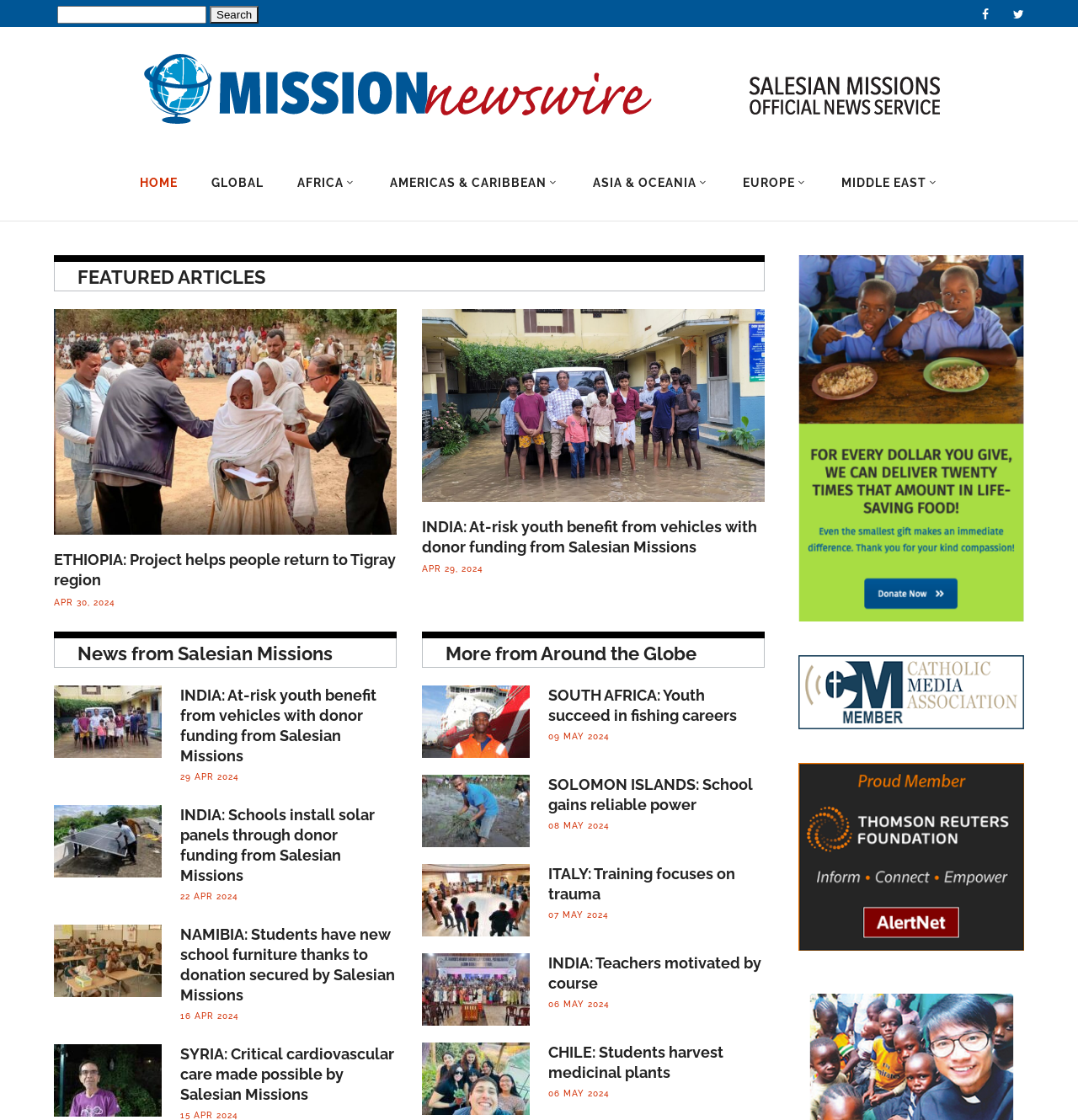Please locate the bounding box coordinates of the region I need to click to follow this instruction: "View more news from Salesian Missions".

[0.072, 0.572, 0.348, 0.596]